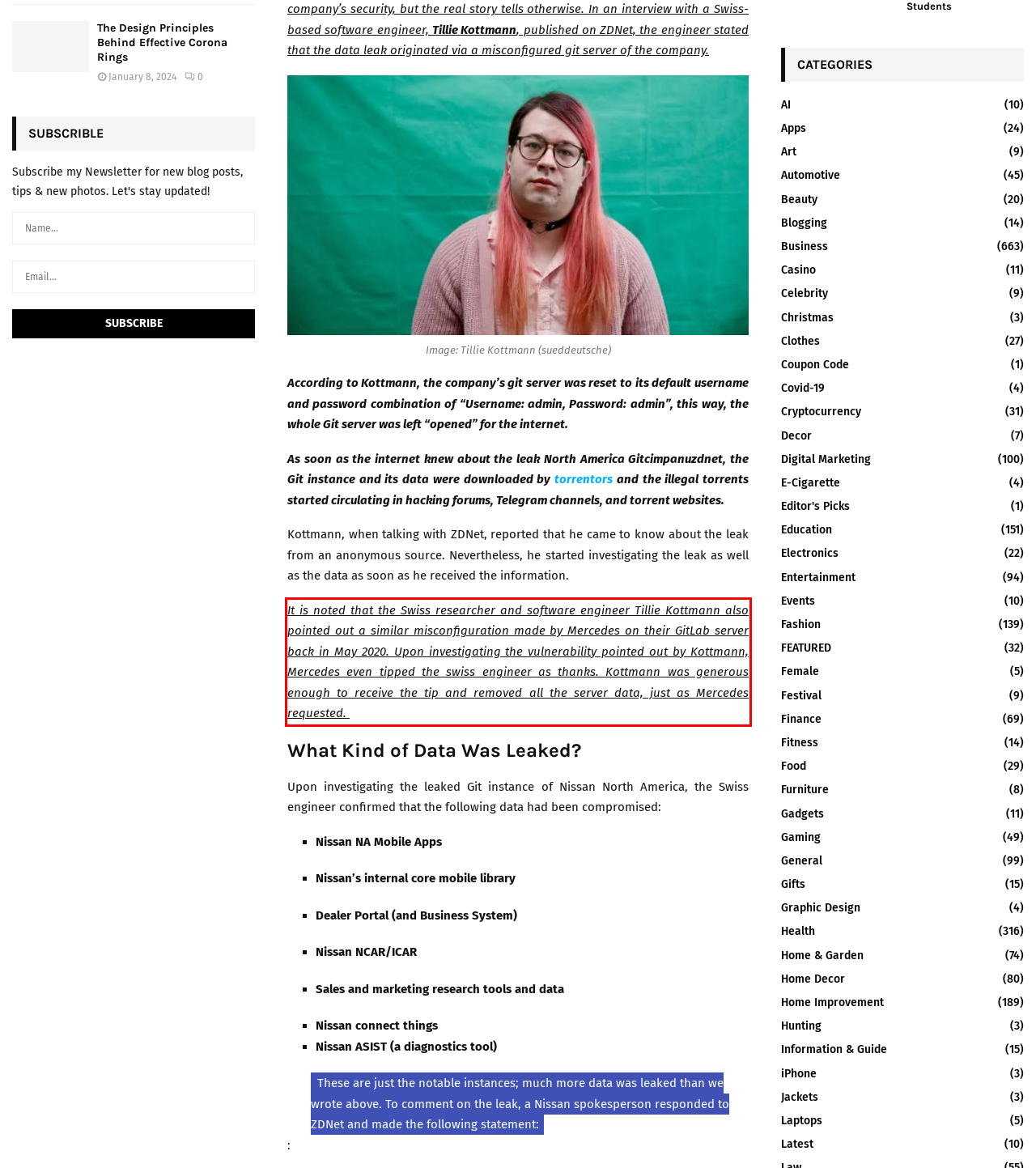Please use OCR to extract the text content from the red bounding box in the provided webpage screenshot.

It is noted that the Swiss researcher and software engineer Tillie Kottmann also pointed out a similar misconfiguration made by Mercedes on their GitLab server back in May 2020. Upon investigating the vulnerability pointed out by Kottmann, Mercedes even tipped the swiss engineer as thanks. Kottmann was generous enough to receive the tip and removed all the server data, just as Mercedes requested.